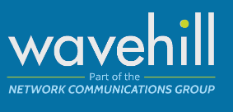What sector does Wavehill operate in?
Refer to the image and give a detailed answer to the question.

The caption states that the imagery reinforces Wavehill's branding as a reliable provider within the network communications sector, which implies that Wavehill operates in this sector and provides IT support and data services.